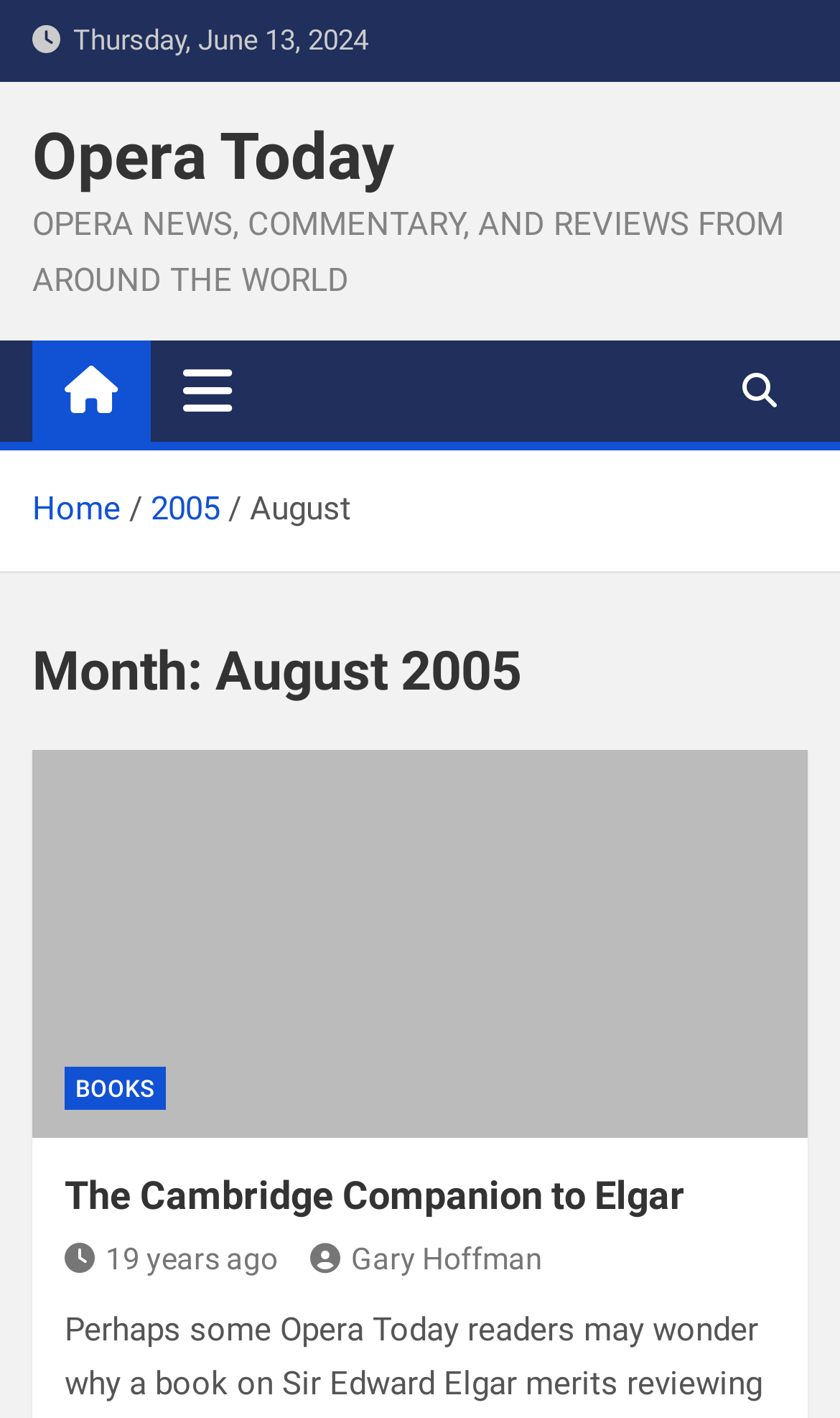Locate and provide the bounding box coordinates for the HTML element that matches this description: "Books".

[0.077, 0.752, 0.197, 0.783]